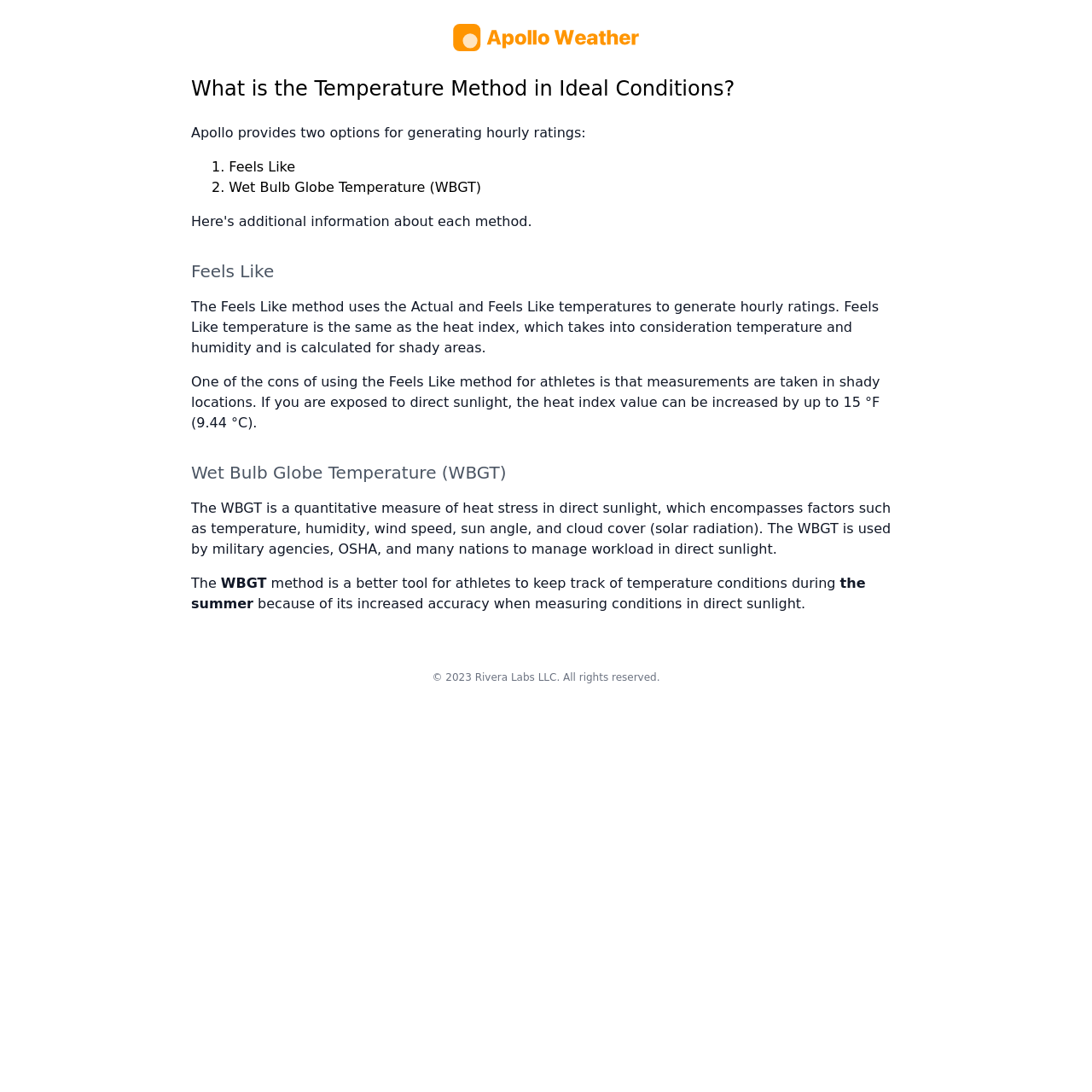What are the two options for generating hourly ratings?
Look at the image and provide a detailed response to the question.

The two options for generating hourly ratings are mentioned in the main content section of the webpage, where it says 'Apollo provides two options for generating hourly ratings:' and then lists 'Feels Like' and 'Wet Bulb Globe Temperature (WBGT)' as the two options.